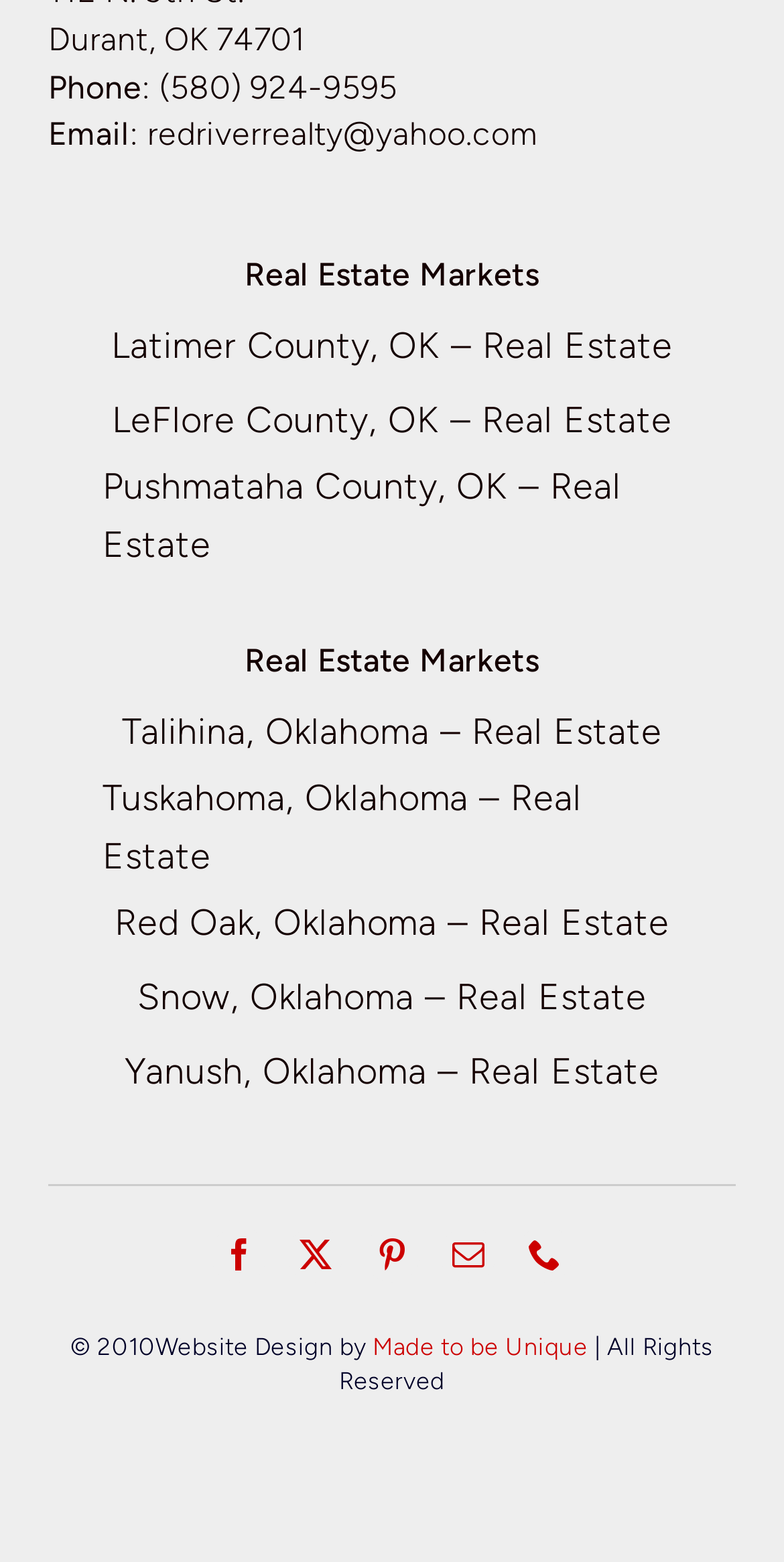Using the element description: "Home & Garden", determine the bounding box coordinates. The coordinates should be in the format [left, top, right, bottom], with values between 0 and 1.

None